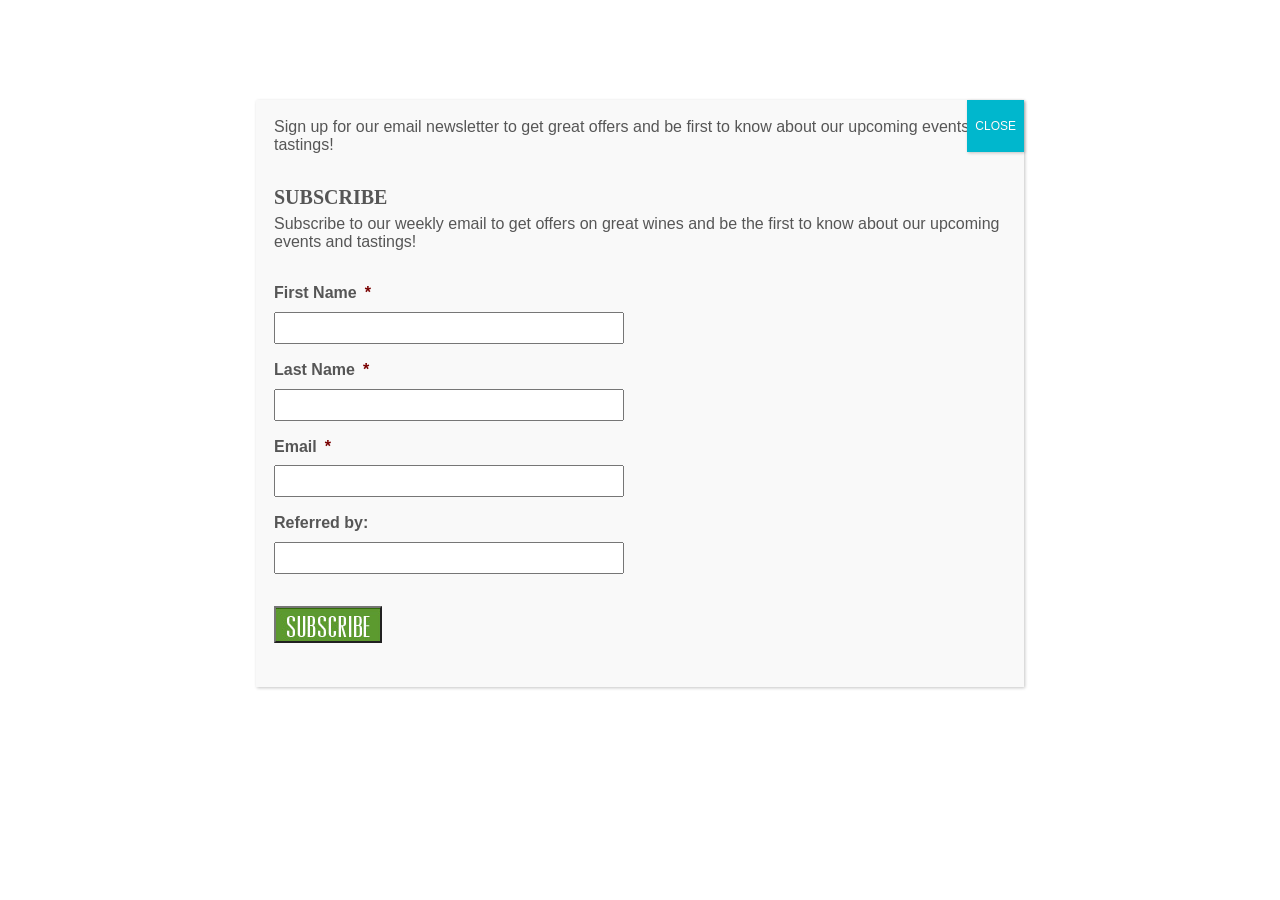Provide the bounding box coordinates for the area that should be clicked to complete the instruction: "Subscribe to the newsletter".

[0.214, 0.674, 0.298, 0.715]